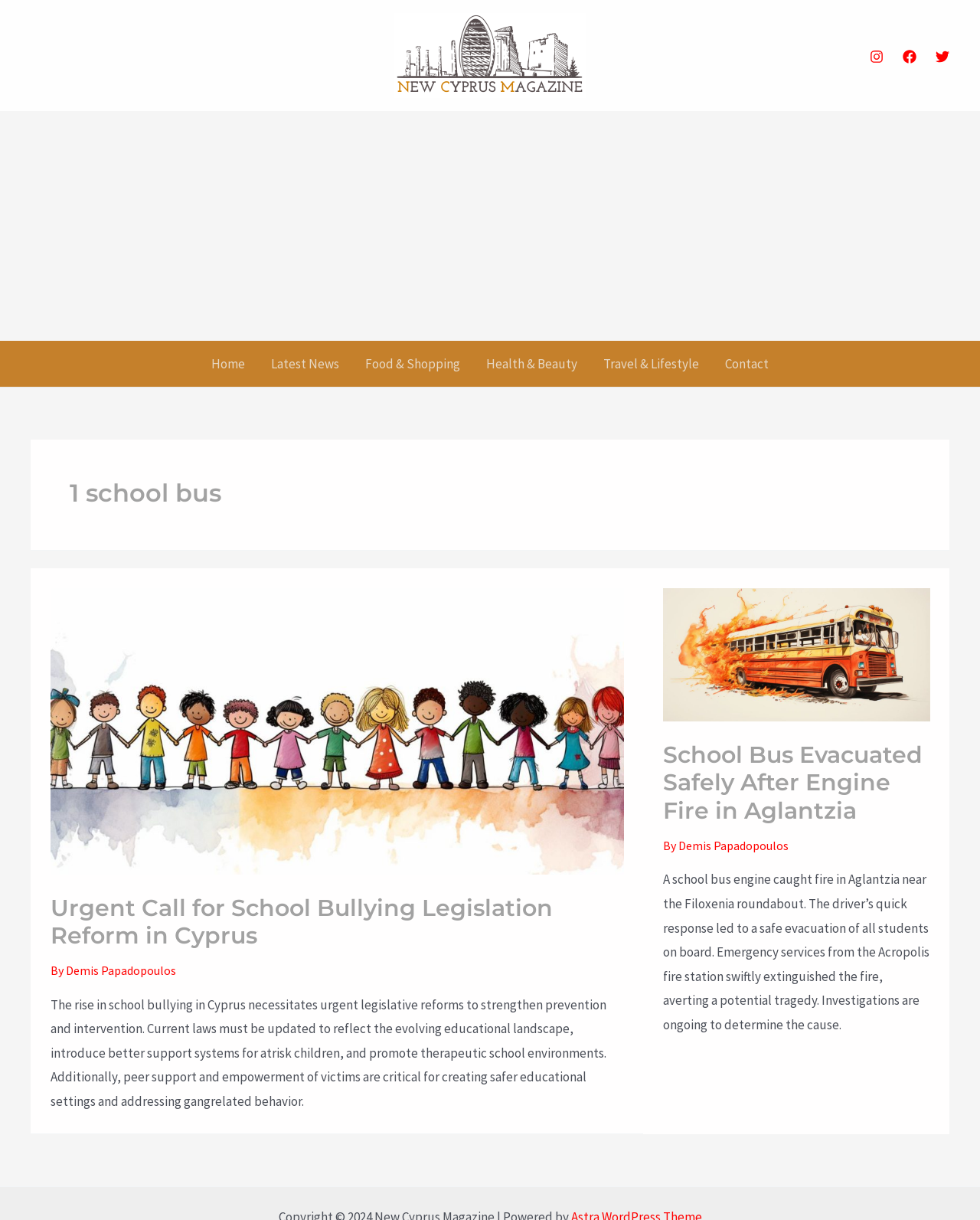Offer an extensive depiction of the webpage and its key elements.

The webpage is an archive page for "1 school bus" on the New Cyprus Magazine website. At the top, there is a logo of New Cyprus Magazine, accompanied by a link to the website's homepage. To the right of the logo, there are social media links to Instagram, Facebook, and Twitter.

Below the top section, there is a large advertisement iframe that spans almost the entire width of the page. Underneath the advertisement, there is a site navigation menu with links to various sections of the website, including Home, Latest News, Food & Shopping, Health & Beauty, Travel & Lifestyle, and Contact.

The main content of the page is divided into two articles. The first article has a heading "Urgent Call for School Bullying Legislation Reform in Cyprus" and features an image related to the topic. The article discusses the need for legislative reforms to address school bullying in Cyprus. Below the heading, there is a byline attributed to Demis Papadopoulos, followed by a brief summary of the article.

The second article has a heading "School Bus Evacuated Safely After Engine Fire in Aglantzia" and also features an image related to the topic. The article reports on an incident where a school bus engine caught fire, but the students were safely evacuated thanks to the driver's quick response. The article is also attributed to Demis Papadopoulos.